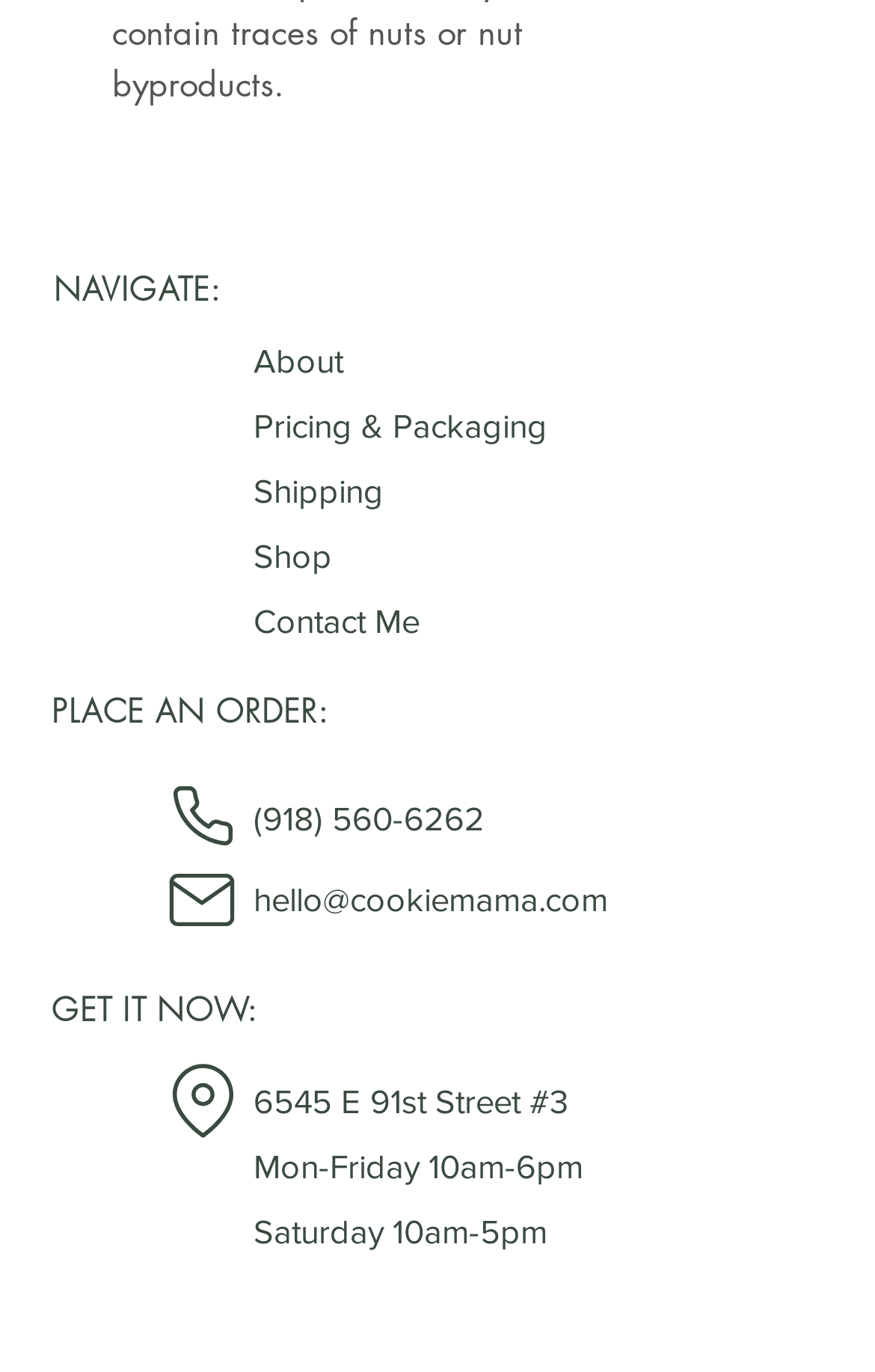Using the image as a reference, answer the following question in as much detail as possible:
What is the street address of the business?

I found the street address by looking at the section with the business hours, where the address is listed as 6545 E 91st Street #3.